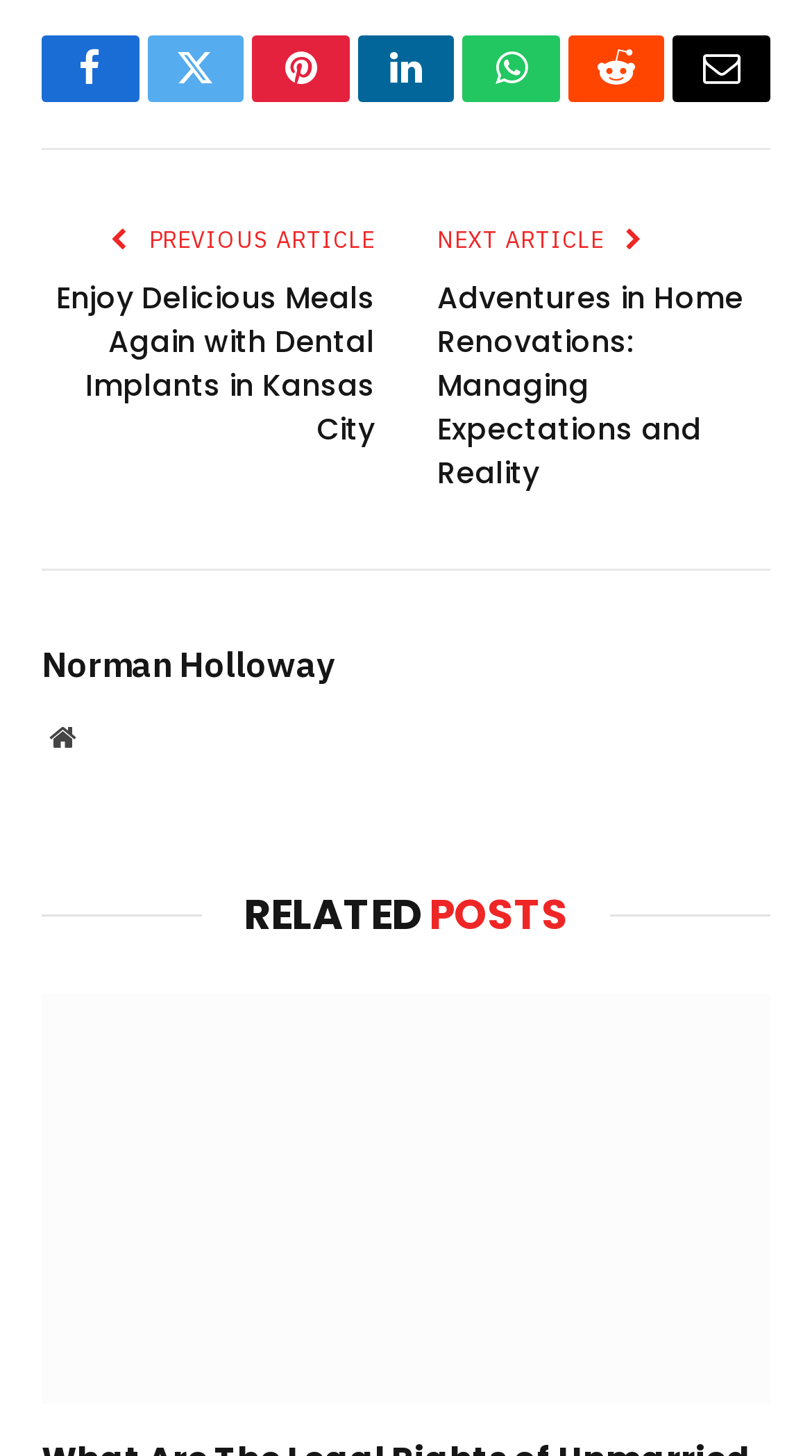How many related posts are there?
Based on the image, respond with a single word or phrase.

1